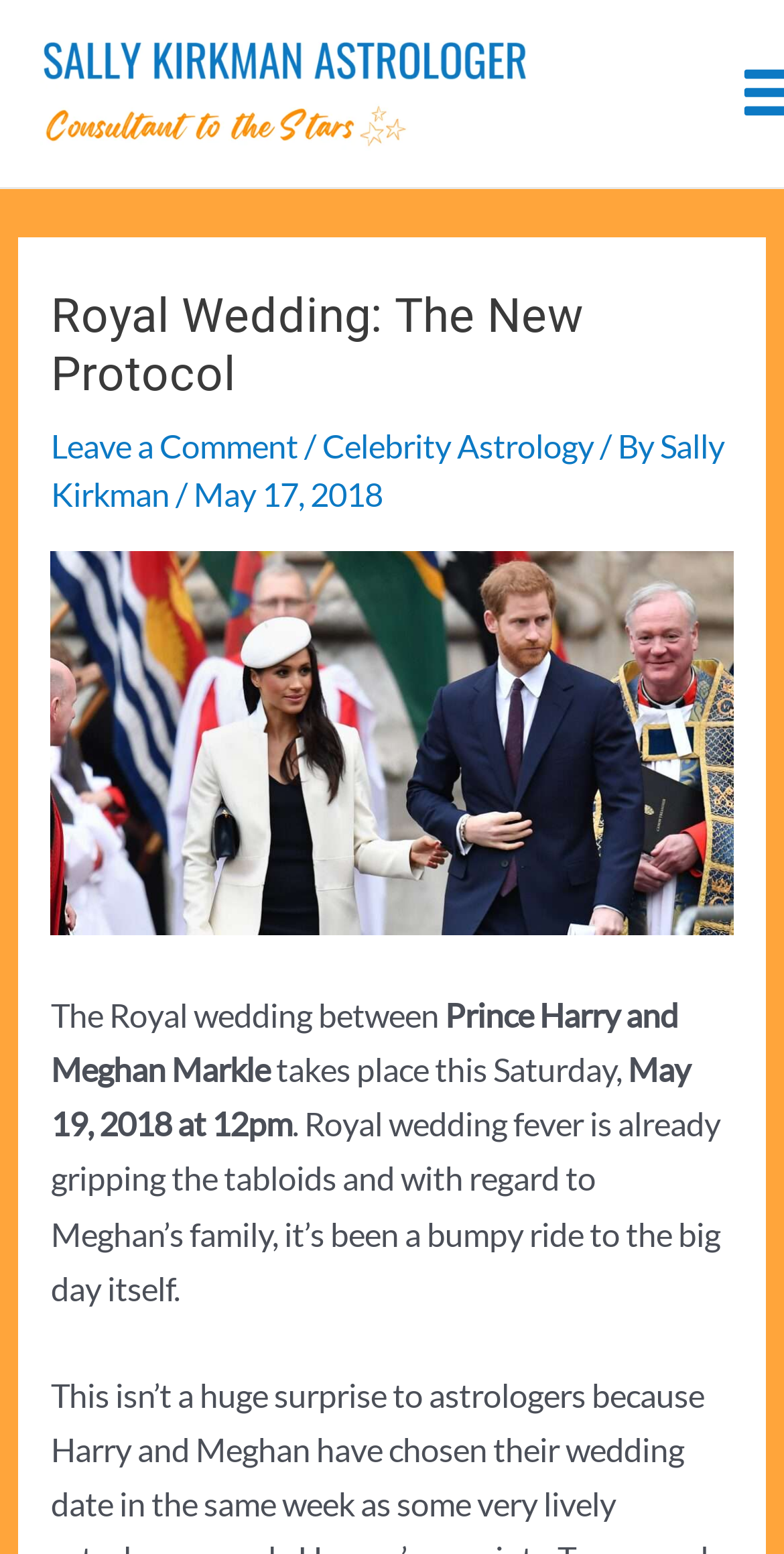Please give a short response to the question using one word or a phrase:
What is the name of the bride in the Royal wedding?

Meghan Markle